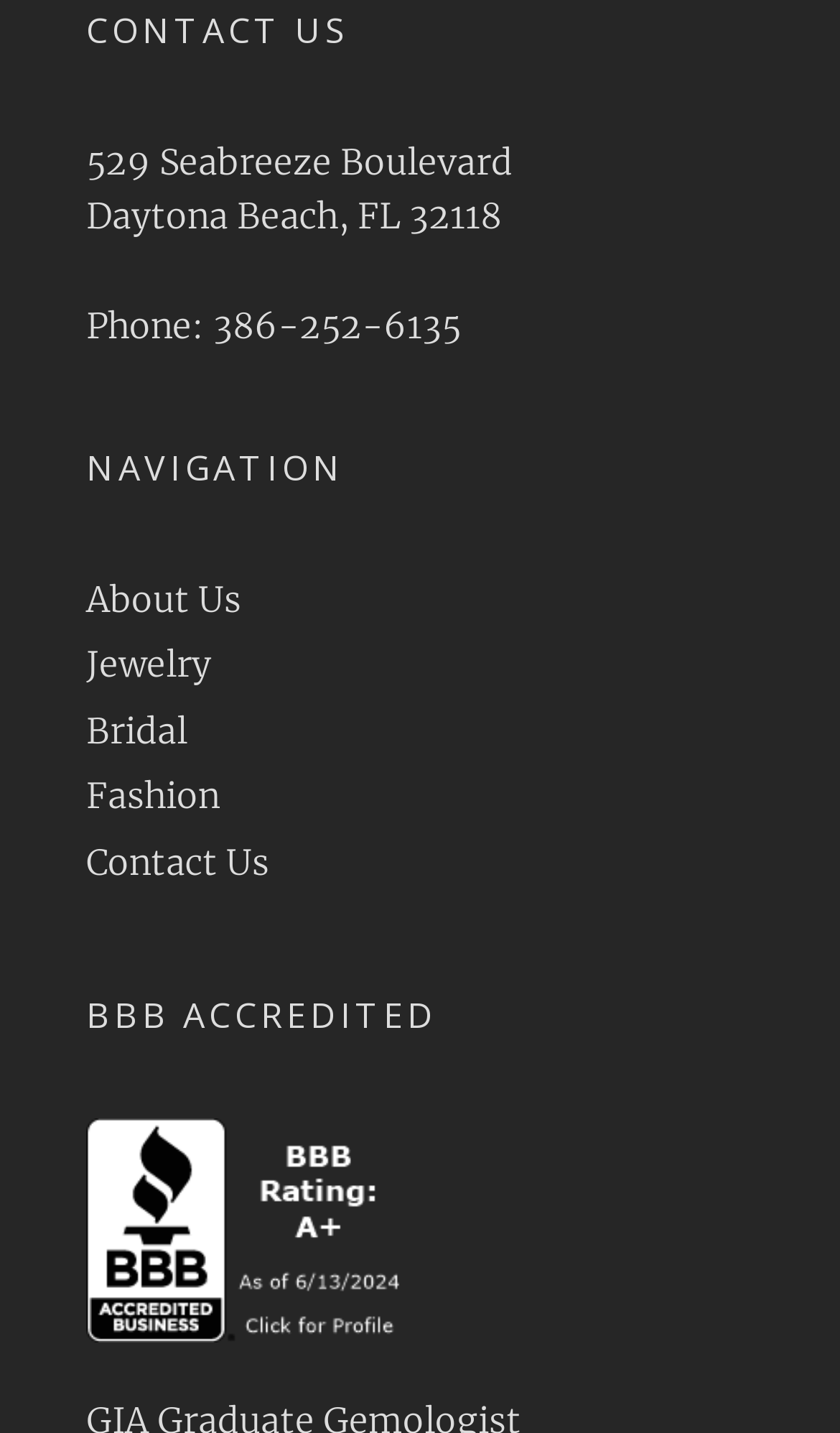Provide the bounding box coordinates in the format (top-left x, top-left y, bottom-right x, bottom-right y). All values are floating point numbers between 0 and 1. Determine the bounding box coordinate of the UI element described as: Bridal

[0.103, 0.491, 0.372, 0.537]